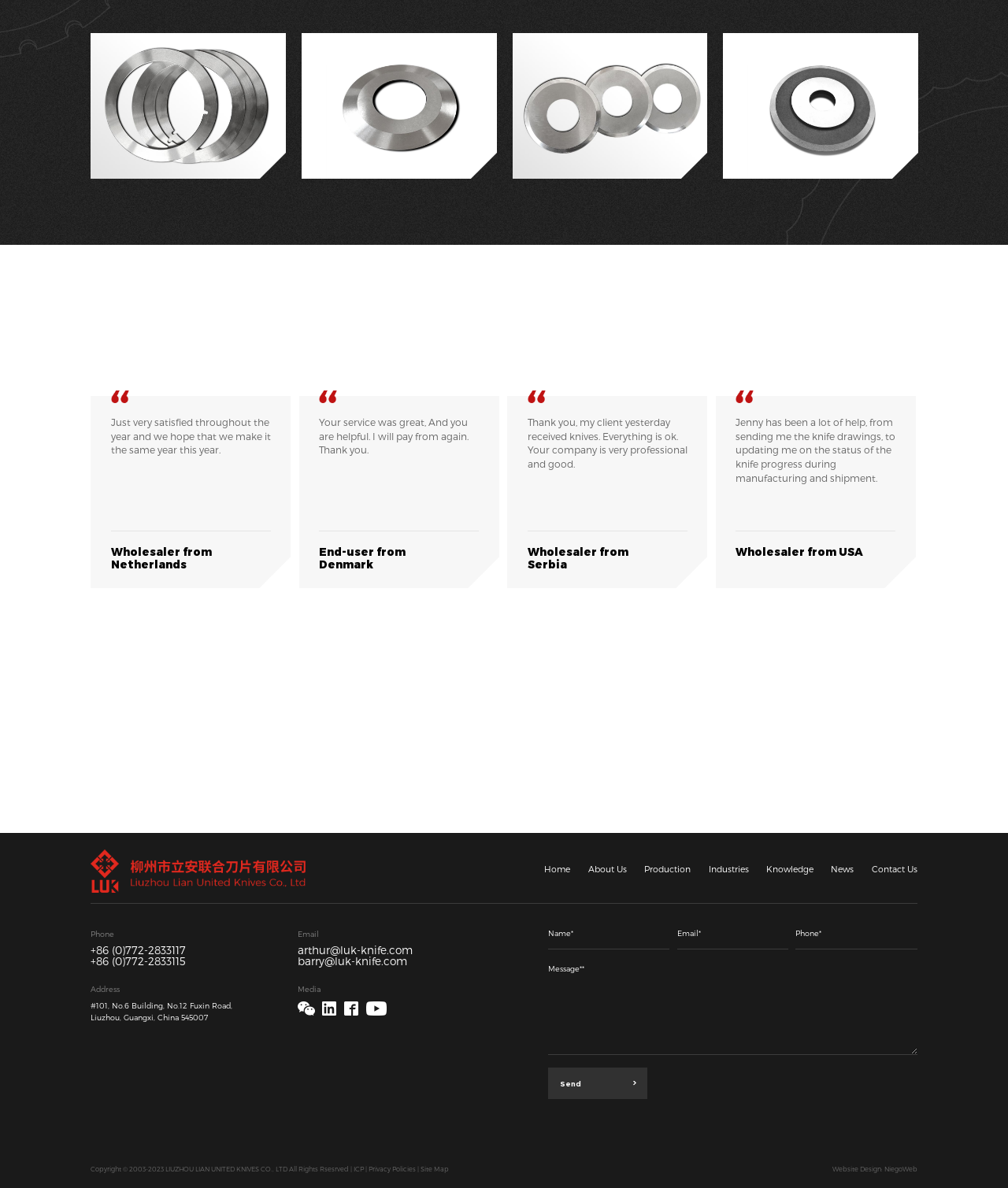What is the address of the company?
Provide a fully detailed and comprehensive answer to the question.

I found the address of the company in the contact information section, which is '#101, No.6 Building, No.12 Fuxin Road, Liuzhou, Guangxi, China 545007'.